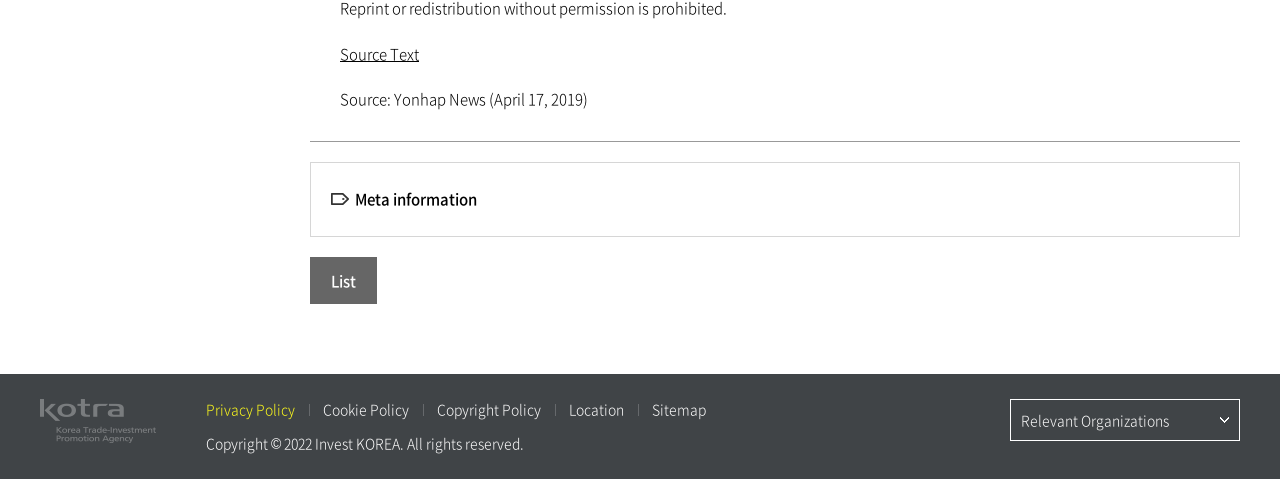Given the element description "Location" in the screenshot, predict the bounding box coordinates of that UI element.

[0.434, 0.834, 0.498, 0.878]